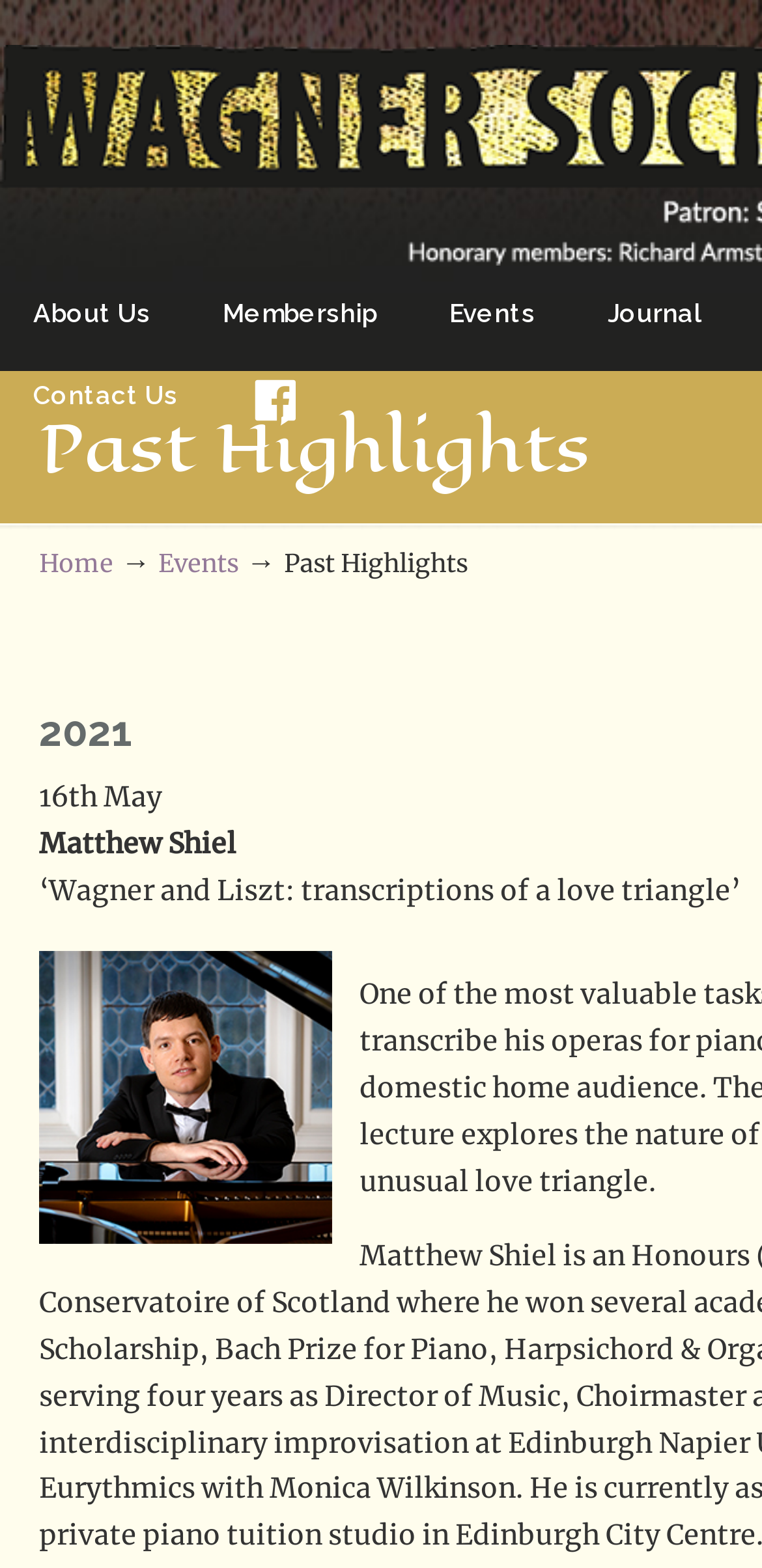What is the first event listed?
Carefully analyze the image and provide a thorough answer to the question.

By examining the webpage, I found that the first event listed is '16th May' which is a date, indicating that it might be a past event or a highlight of the Wagner Society of Scotland.